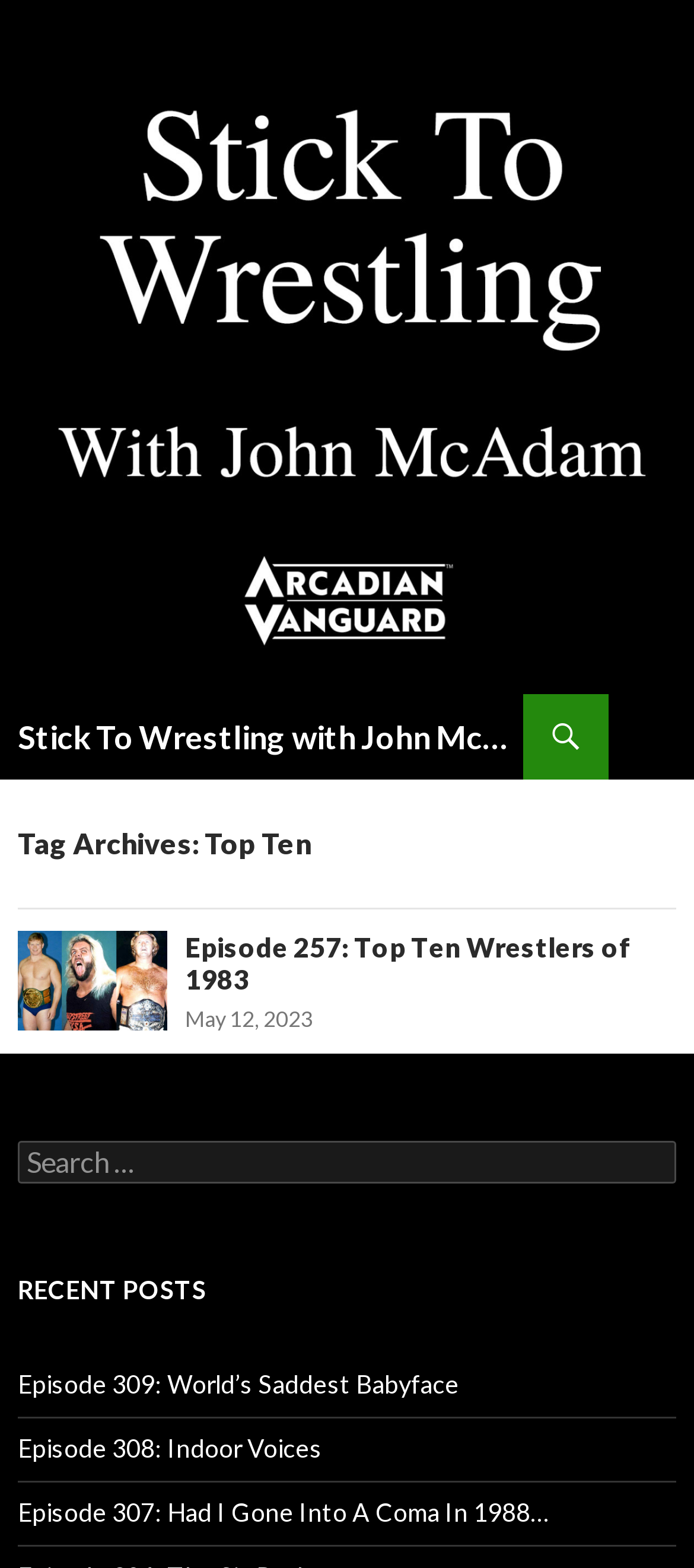Please reply to the following question with a single word or a short phrase:
What is the date of the latest episode?

May 12, 2023